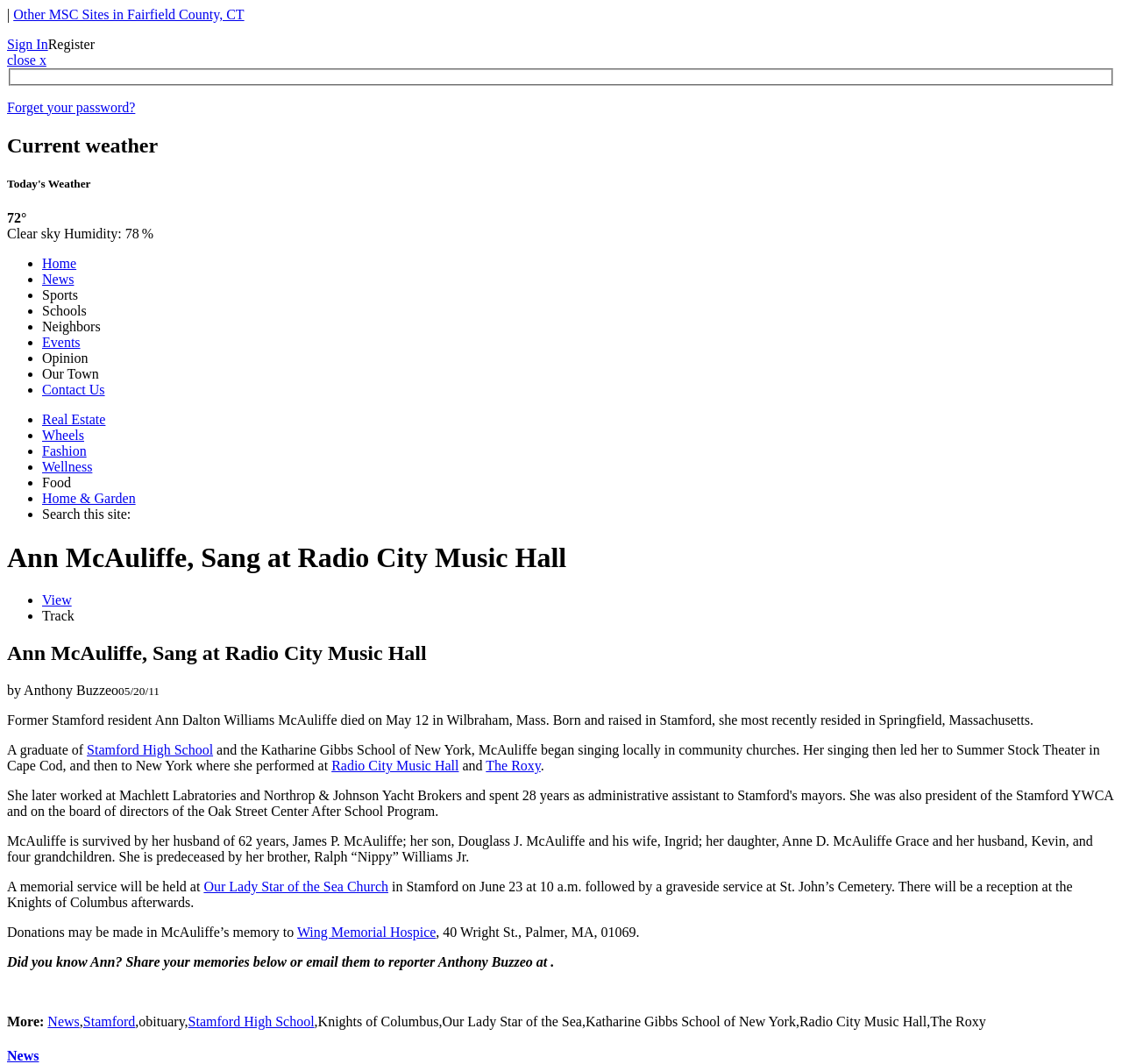Pinpoint the bounding box coordinates of the element to be clicked to execute the instruction: "Search this site".

[0.038, 0.476, 0.117, 0.49]